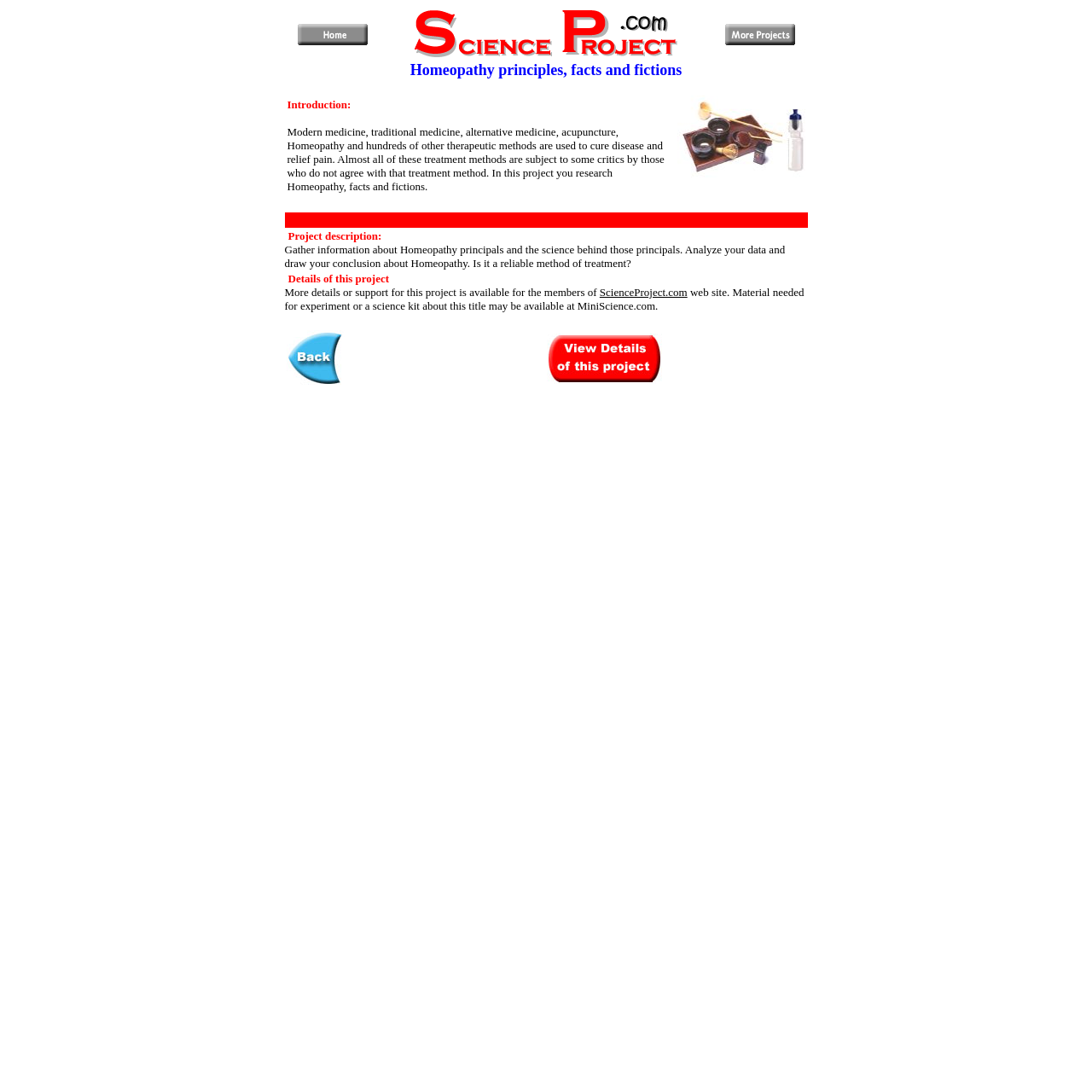What is the main topic of this webpage?
Please provide a single word or phrase as your answer based on the image.

Homeopathy